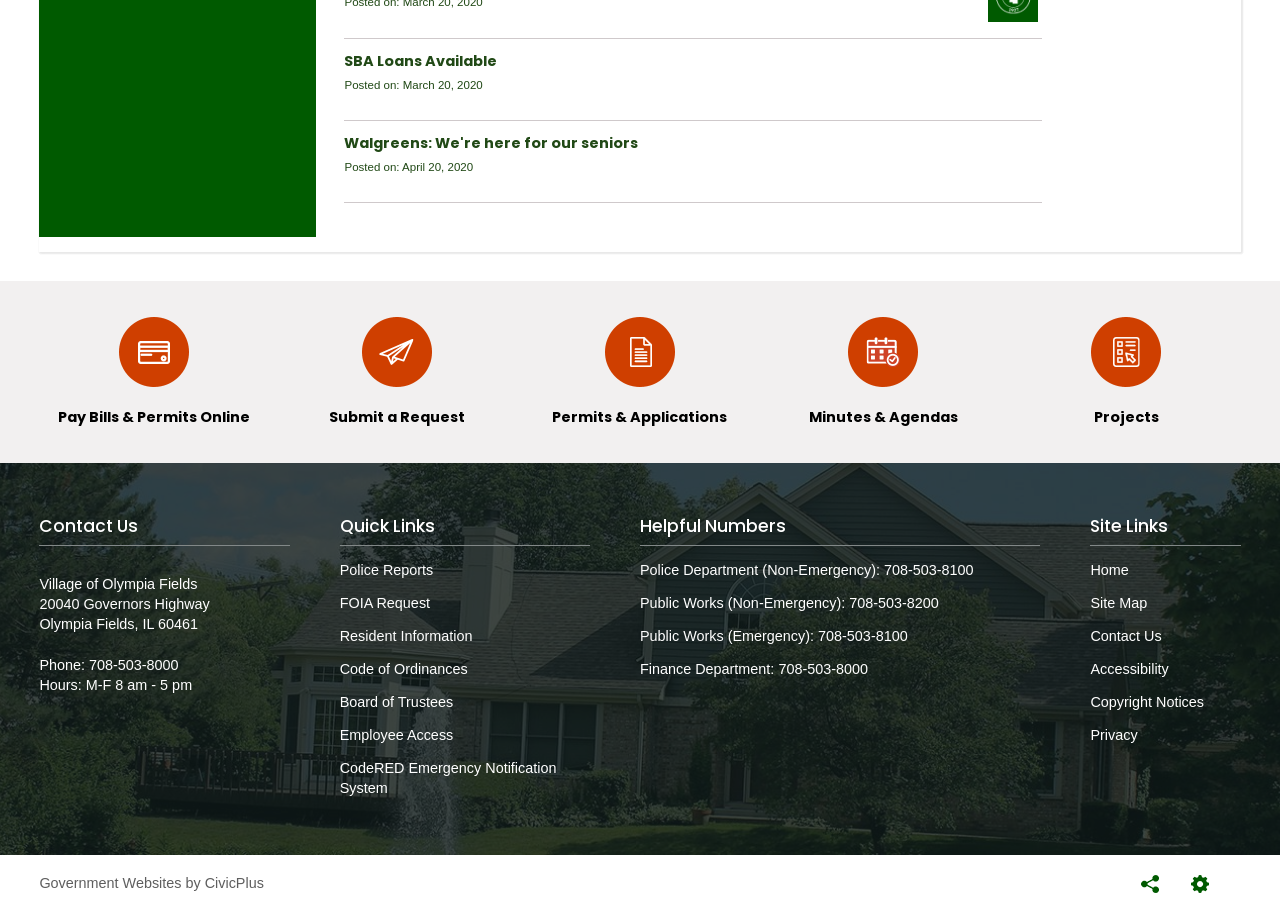Please find and report the bounding box coordinates of the element to click in order to perform the following action: "Click on Pay Bills & Permits Online". The coordinates should be expressed as four float numbers between 0 and 1, in the format [left, top, right, bottom].

[0.031, 0.348, 0.209, 0.469]